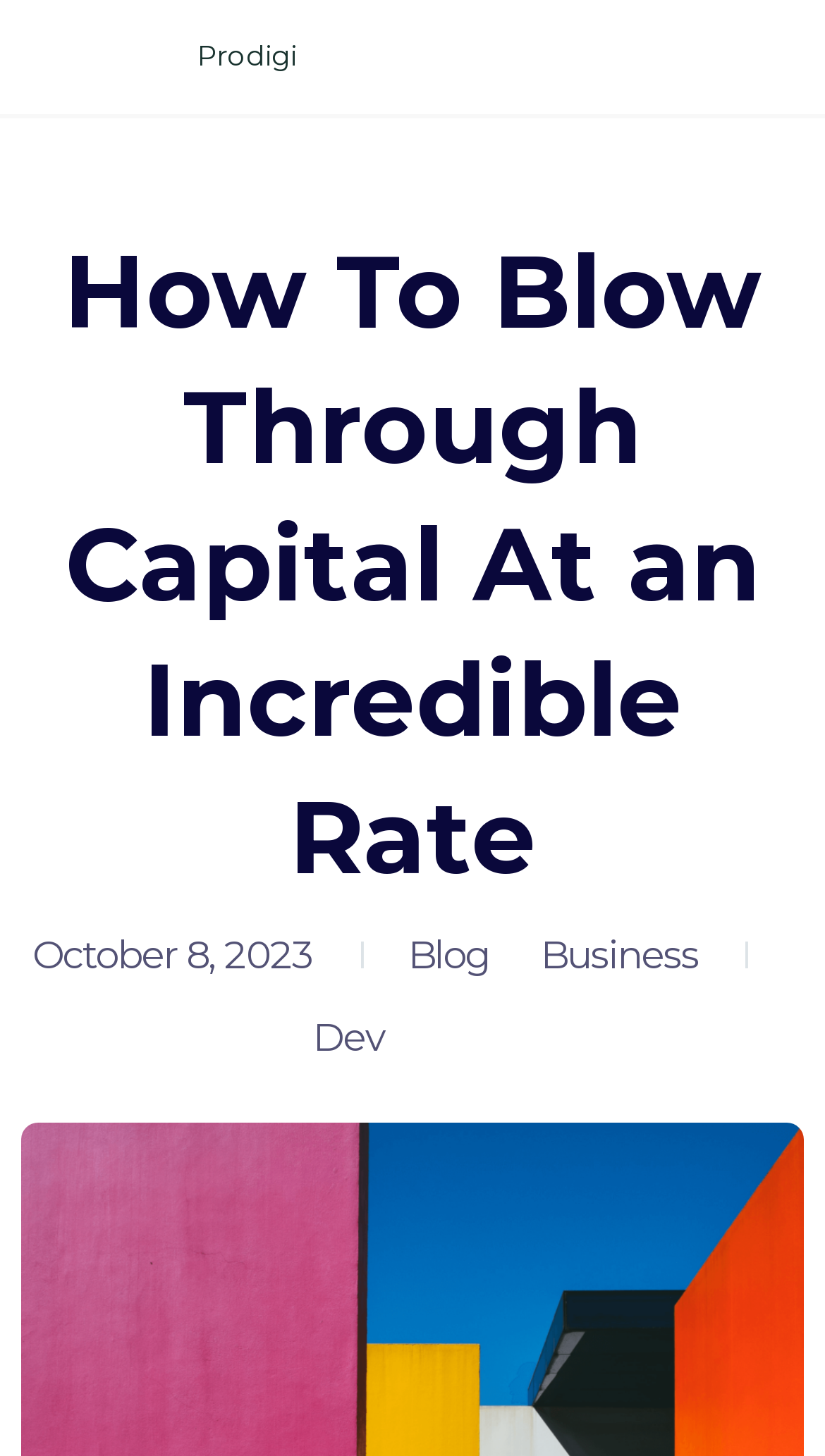Return the bounding box coordinates of the UI element that corresponds to this description: "Dev". The coordinates must be given as four float numbers in the range of 0 and 1, [left, top, right, bottom].

[0.379, 0.697, 0.518, 0.729]